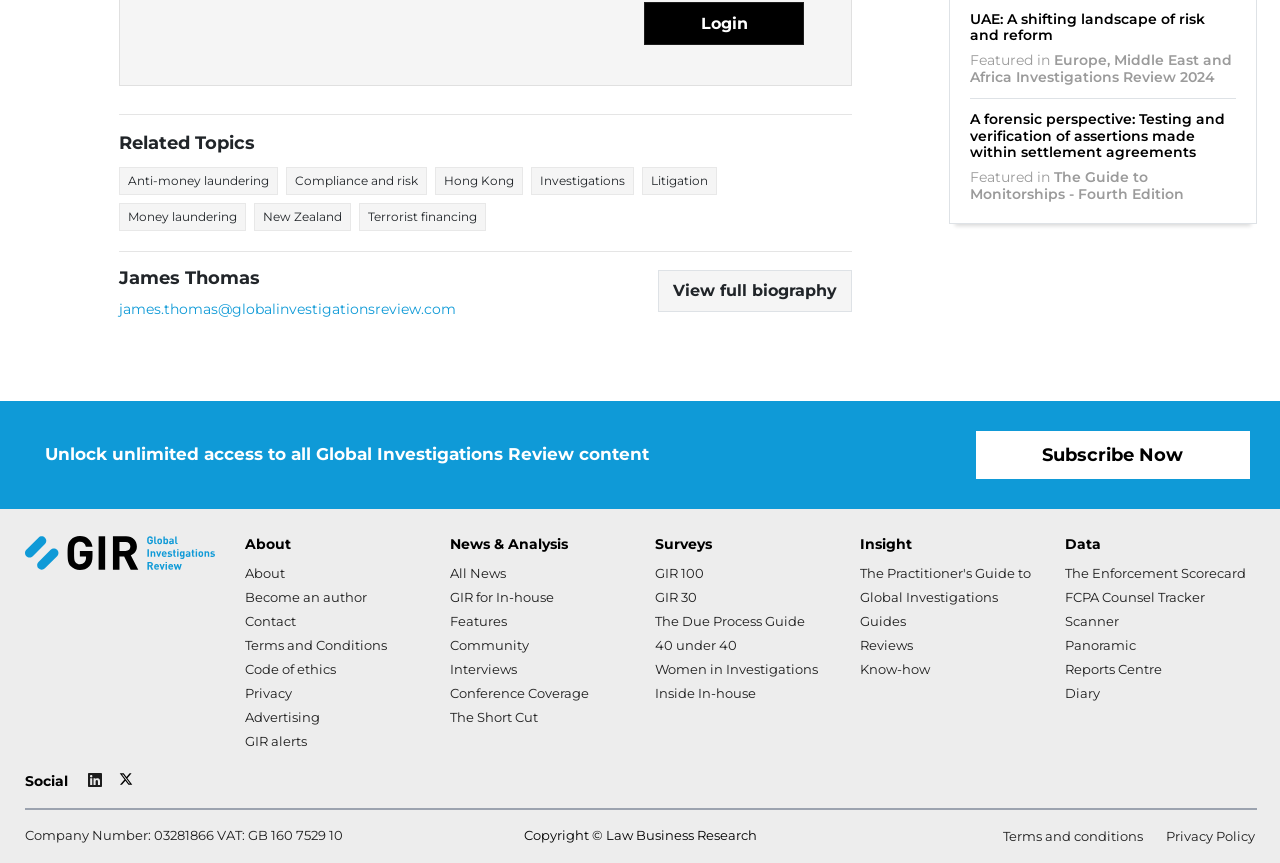Please identify the bounding box coordinates of the area I need to click to accomplish the following instruction: "View full biography of James Thomas".

[0.514, 0.312, 0.666, 0.361]